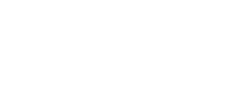Please provide a brief answer to the following inquiry using a single word or phrase:
What is the purpose of the image?

to underscore importance of vigilance